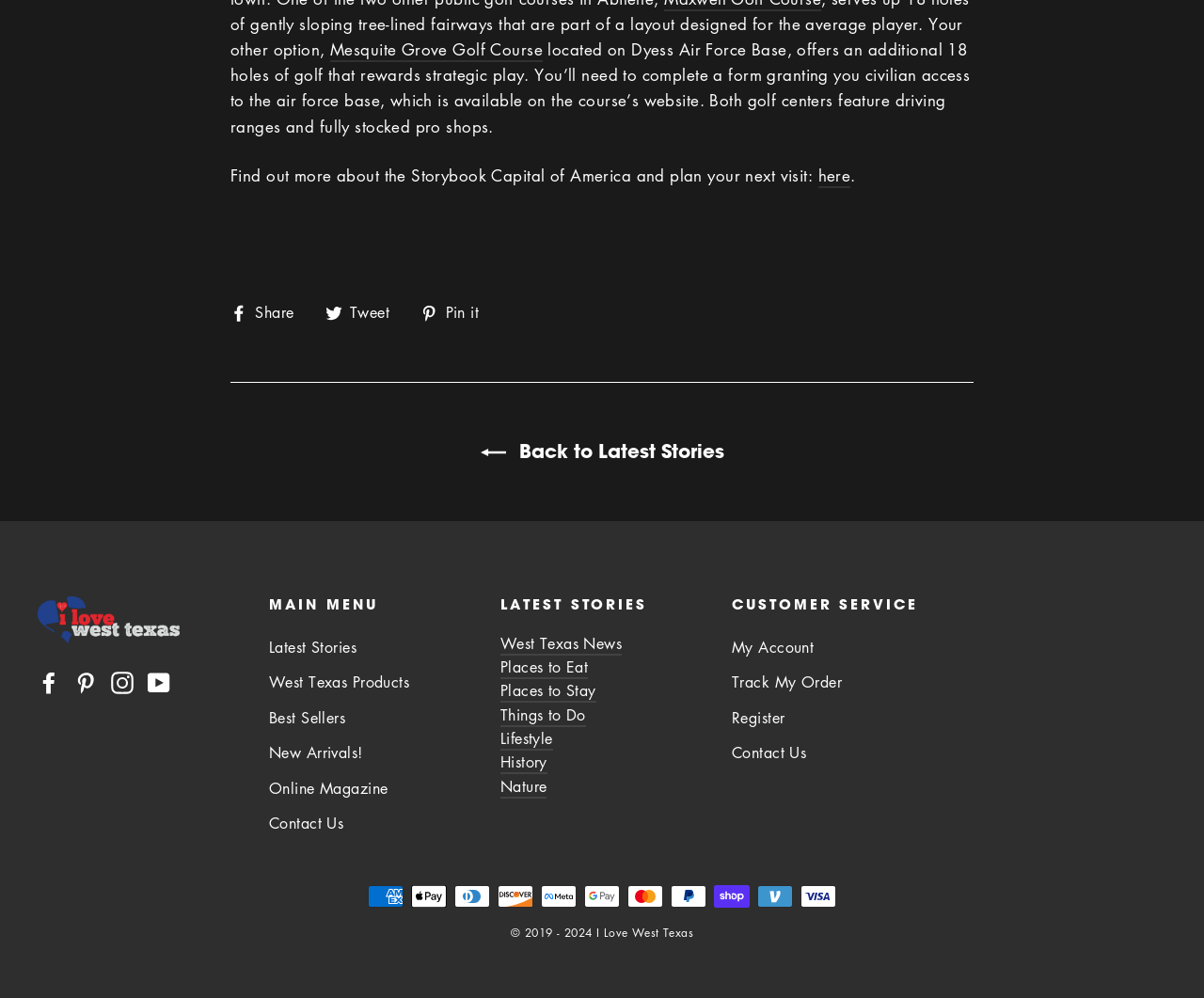Based on the element description, predict the bounding box coordinates (top-left x, top-left y, bottom-right x, bottom-right y) for the UI element in the screenshot: Pin it Pin on Pinterest

[0.349, 0.301, 0.409, 0.326]